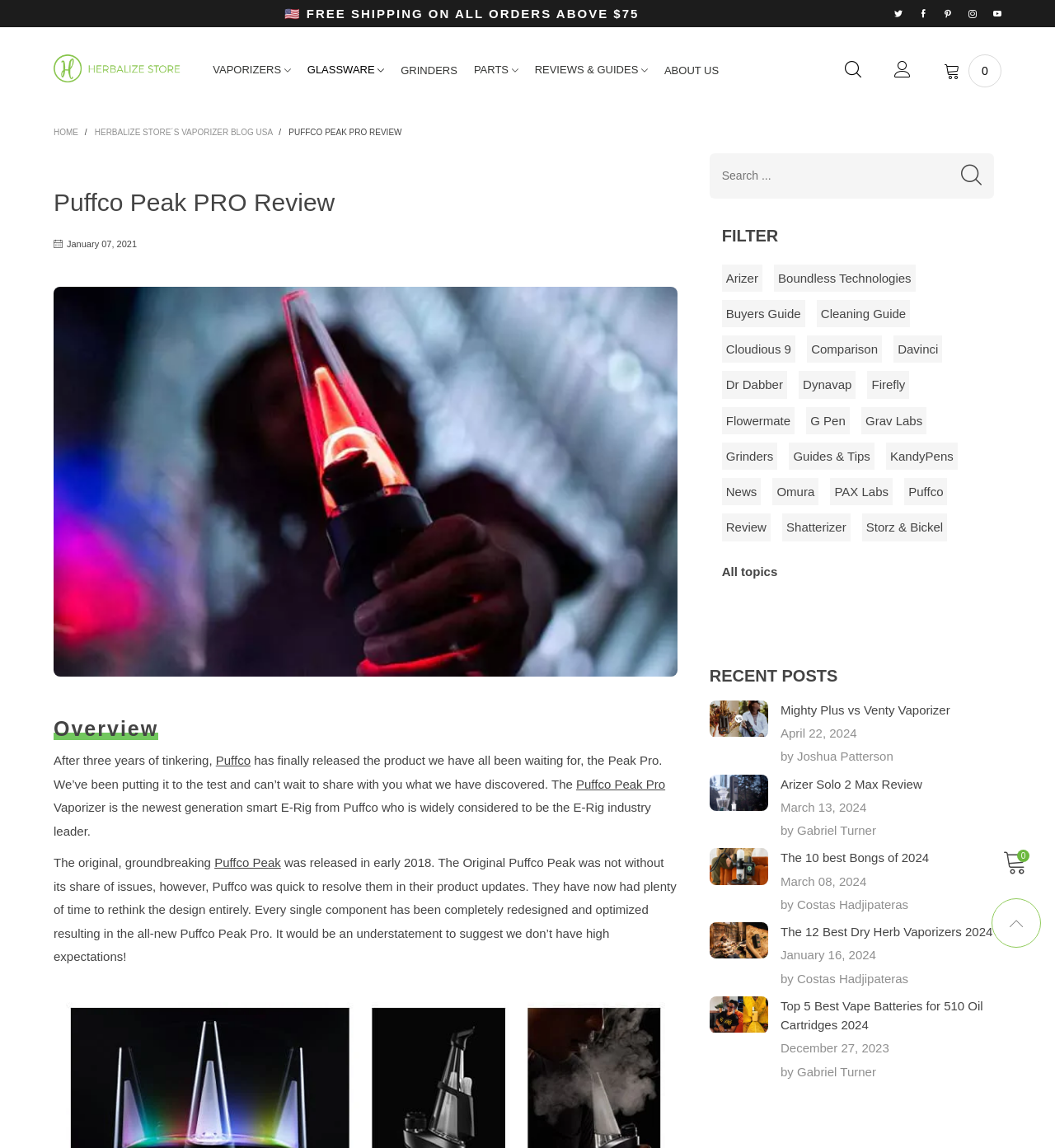Describe the webpage meticulously, covering all significant aspects.

This webpage is a review of the Puffco Peak PRO vaporizer on the Herbalize Store website. At the top of the page, there is a banner with free shipping information and a link to the Herbalize Store USA. Below this, there are several navigation links, including VAPORIZERS, GLASSWARE, GRINDERS, and REVIEWS & GUIDES.

The main content of the page is a review of the Puffco Peak PRO, which includes an overview, features, and specifications of the product. The review is divided into sections, with headings and paragraphs of text. There are also images of the product and a link to a Puffco Peak Pro Review 2021.

On the right side of the page, there is a search bar and a filter section with links to various brands and topics, such as Arizer, Boundless Technologies, and Buyers Guide. Below this, there is a section titled RECENT POSTS, which lists several recent articles, including reviews of vaporizers and bongs. Each article has a title, an image, and a date.

At the bottom of the page, there are more links to various topics, including reviews, guides, and news. Overall, the webpage is a comprehensive review of the Puffco Peak PRO vaporizer, with additional resources and links to other relevant topics.